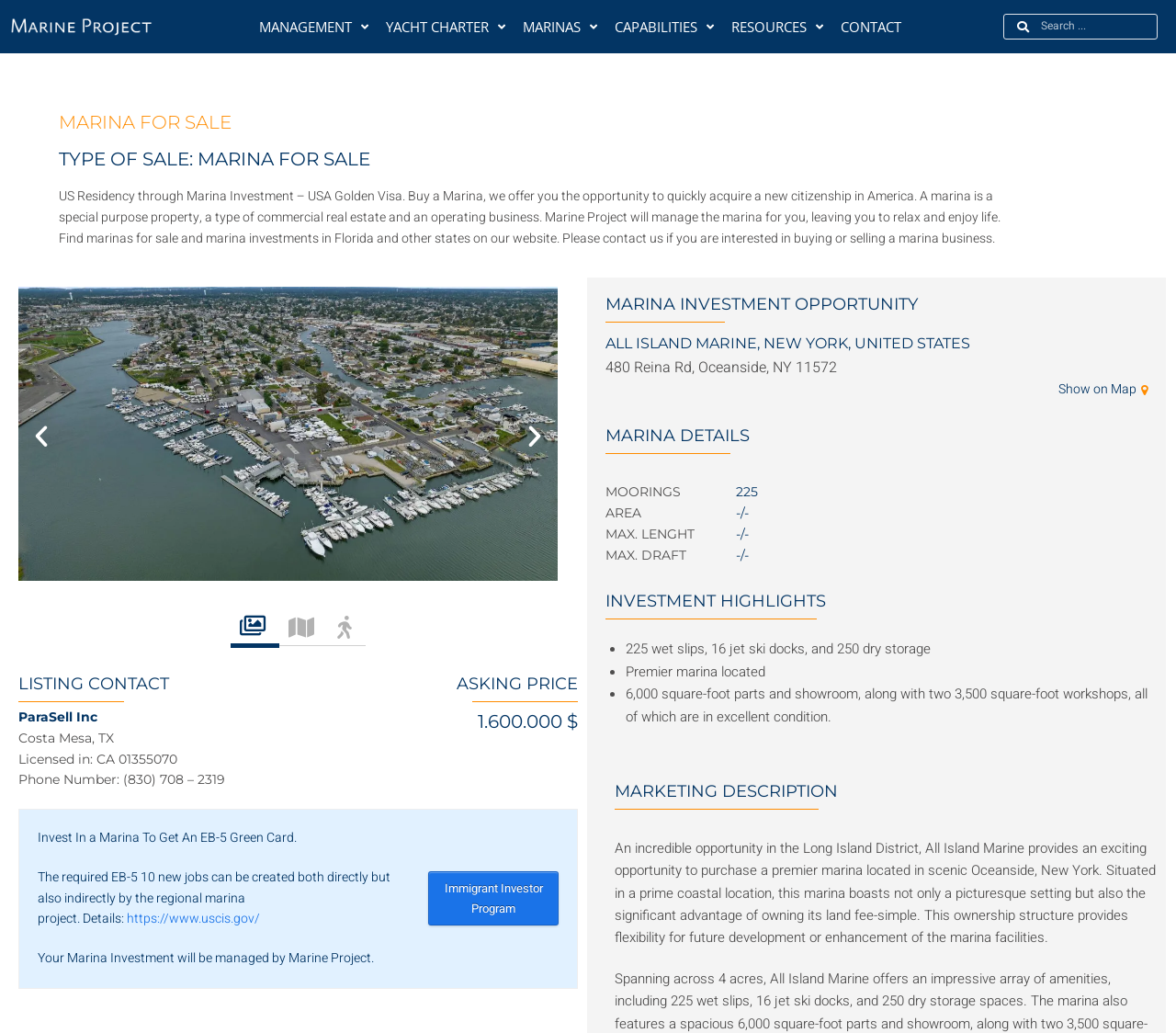Please provide the bounding box coordinates for the element that needs to be clicked to perform the instruction: "Subscribe to the newsletter". The coordinates must consist of four float numbers between 0 and 1, formatted as [left, top, right, bottom].

[0.508, 0.654, 0.781, 0.683]